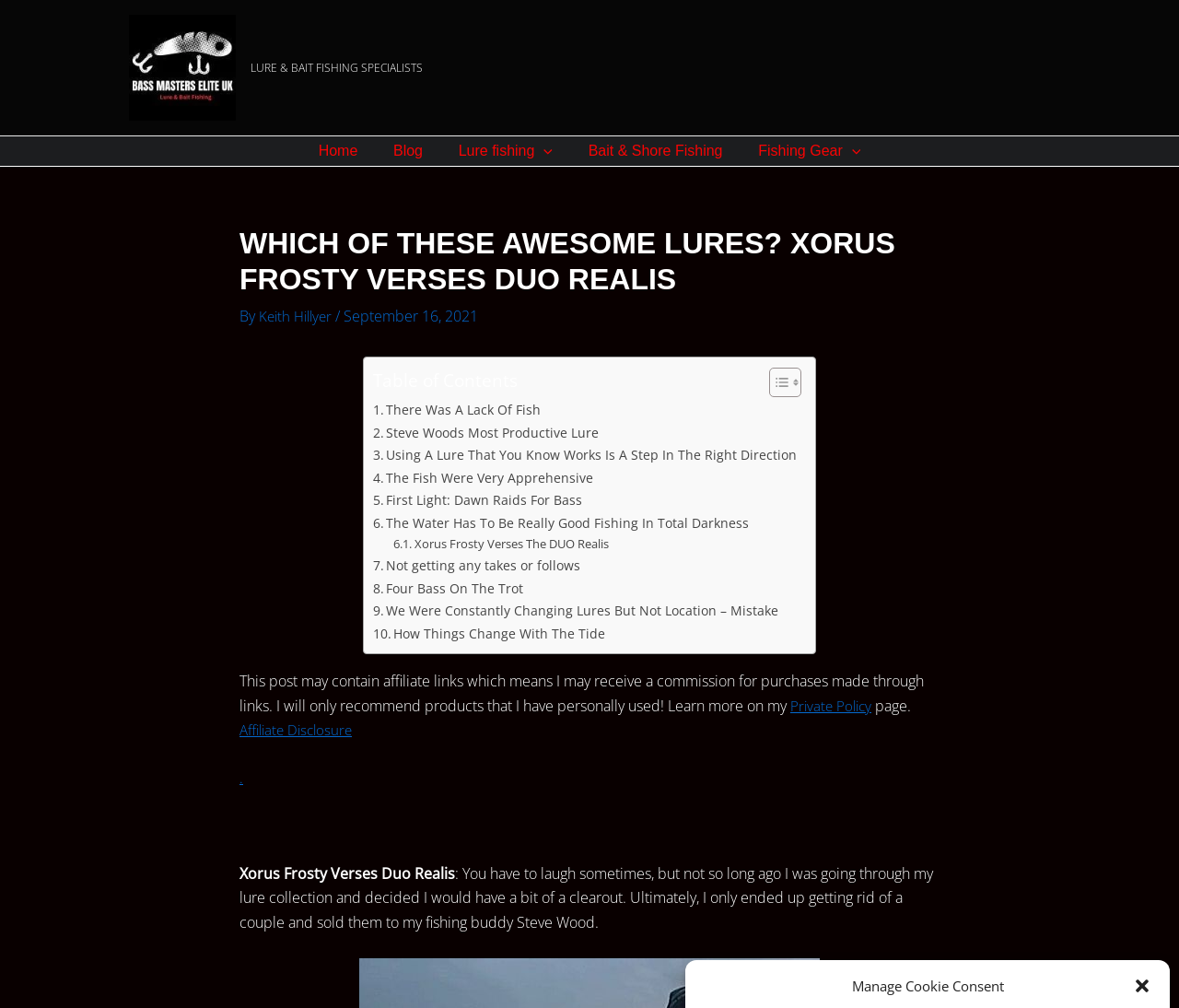For the given element description Affiliate Disclosure, determine the bounding box coordinates of the UI element. The coordinates should follow the format (top-left x, top-left y, bottom-right x, bottom-right y) and be within the range of 0 to 1.

[0.203, 0.712, 0.305, 0.732]